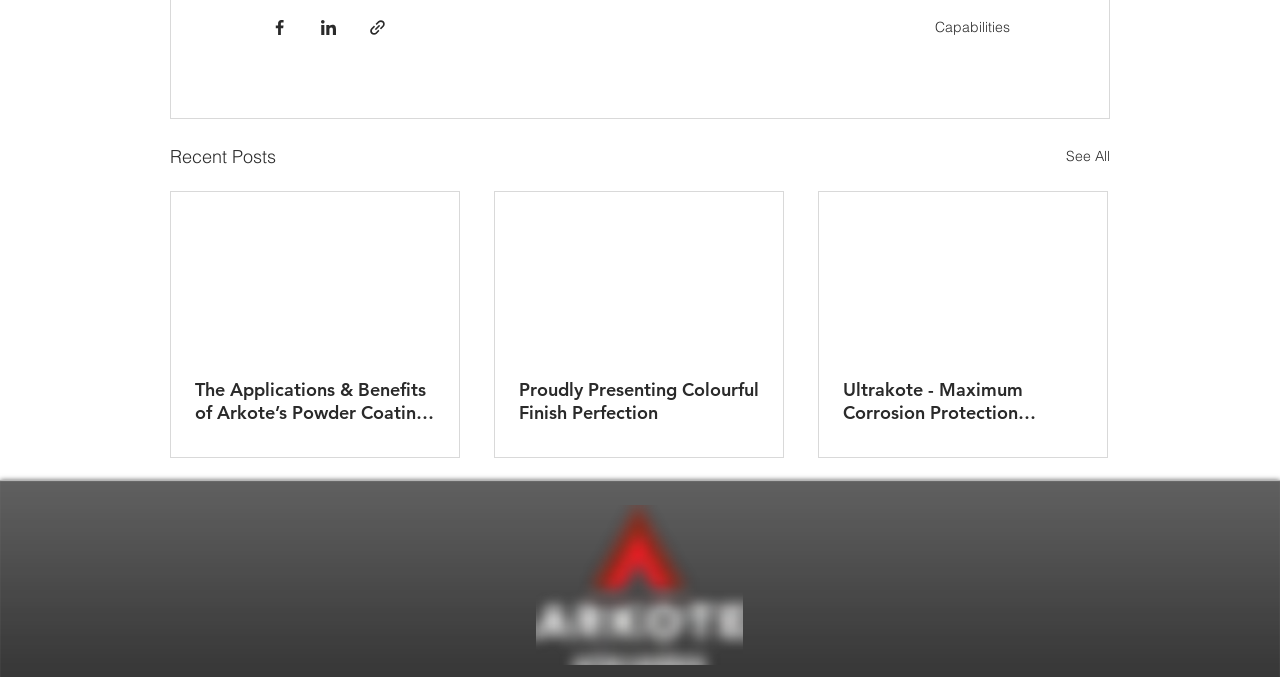Provide the bounding box coordinates of the UI element this sentence describes: "See All".

[0.833, 0.21, 0.867, 0.252]